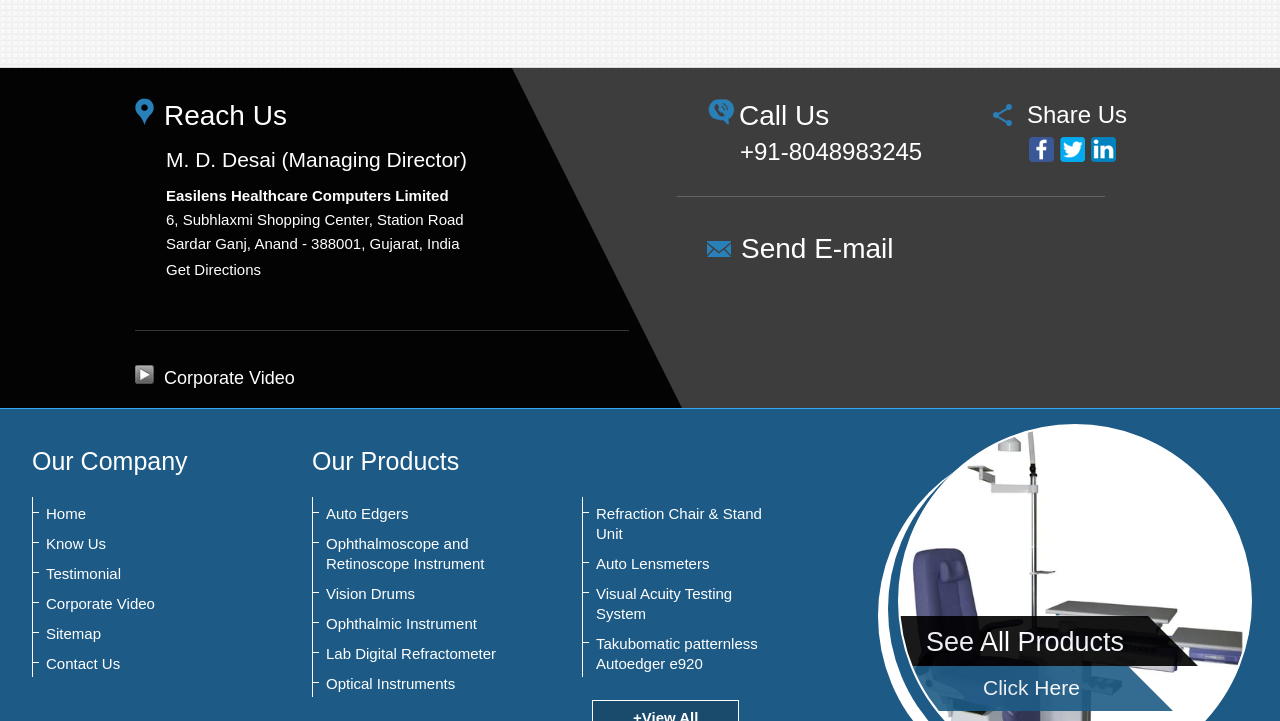How many social media links are there?
Based on the image, give a one-word or short phrase answer.

3